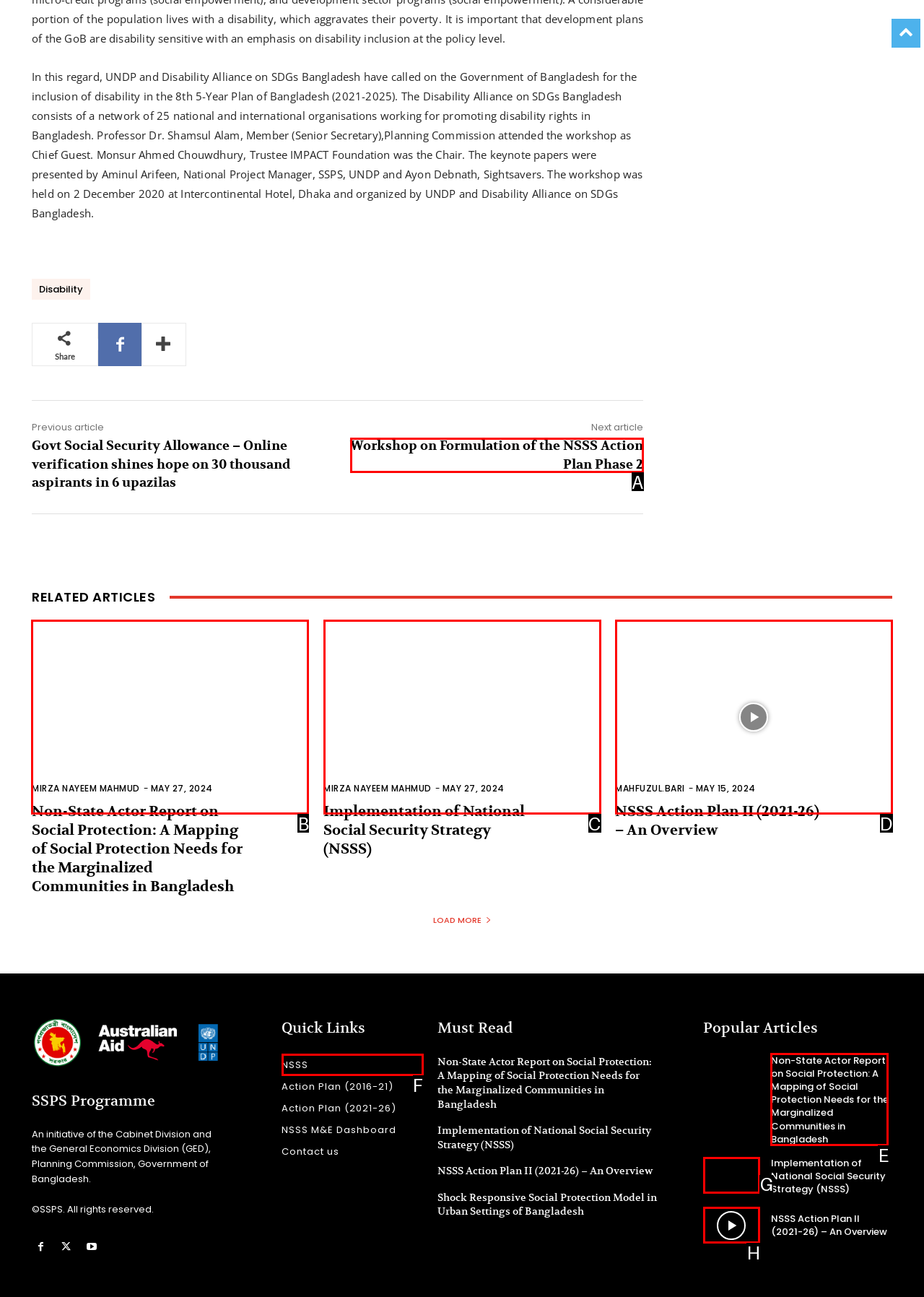Which UI element's letter should be clicked to achieve the task: Click on the 'Non-State Actor Report on Social Protection' article
Provide the letter of the correct choice directly.

B